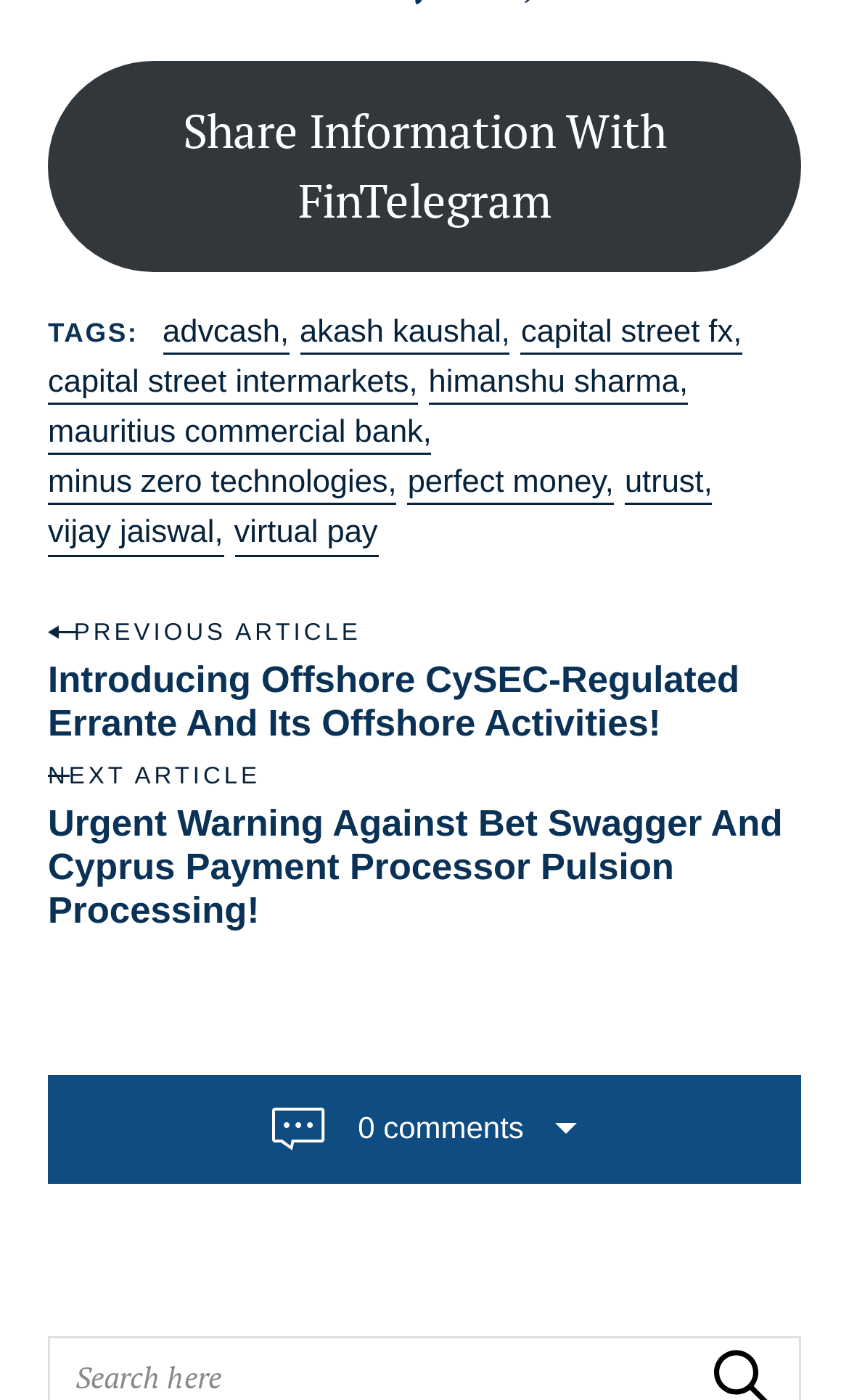Find the bounding box coordinates for the area that should be clicked to accomplish the instruction: "Check the post navigation".

[0.056, 0.432, 0.944, 0.668]